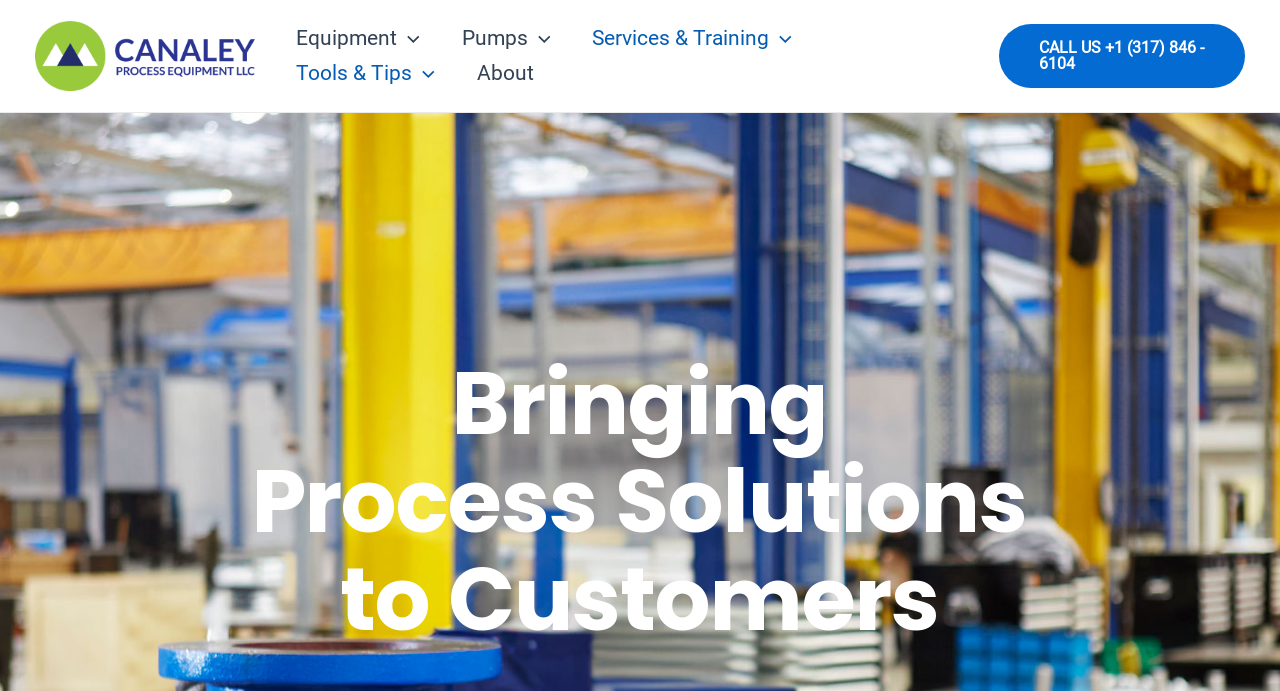How many sections are there in the site navigation?
Provide a detailed answer to the question using information from the image.

I counted the number of sections in the site navigation by looking at the links under the 'Site Navigation' element, which are 'Equipment Menu Toggle', 'Pumps Menu Toggle', 'Services & Training Menu Toggle', 'Tools & Tips Menu Toggle', and 'About'.